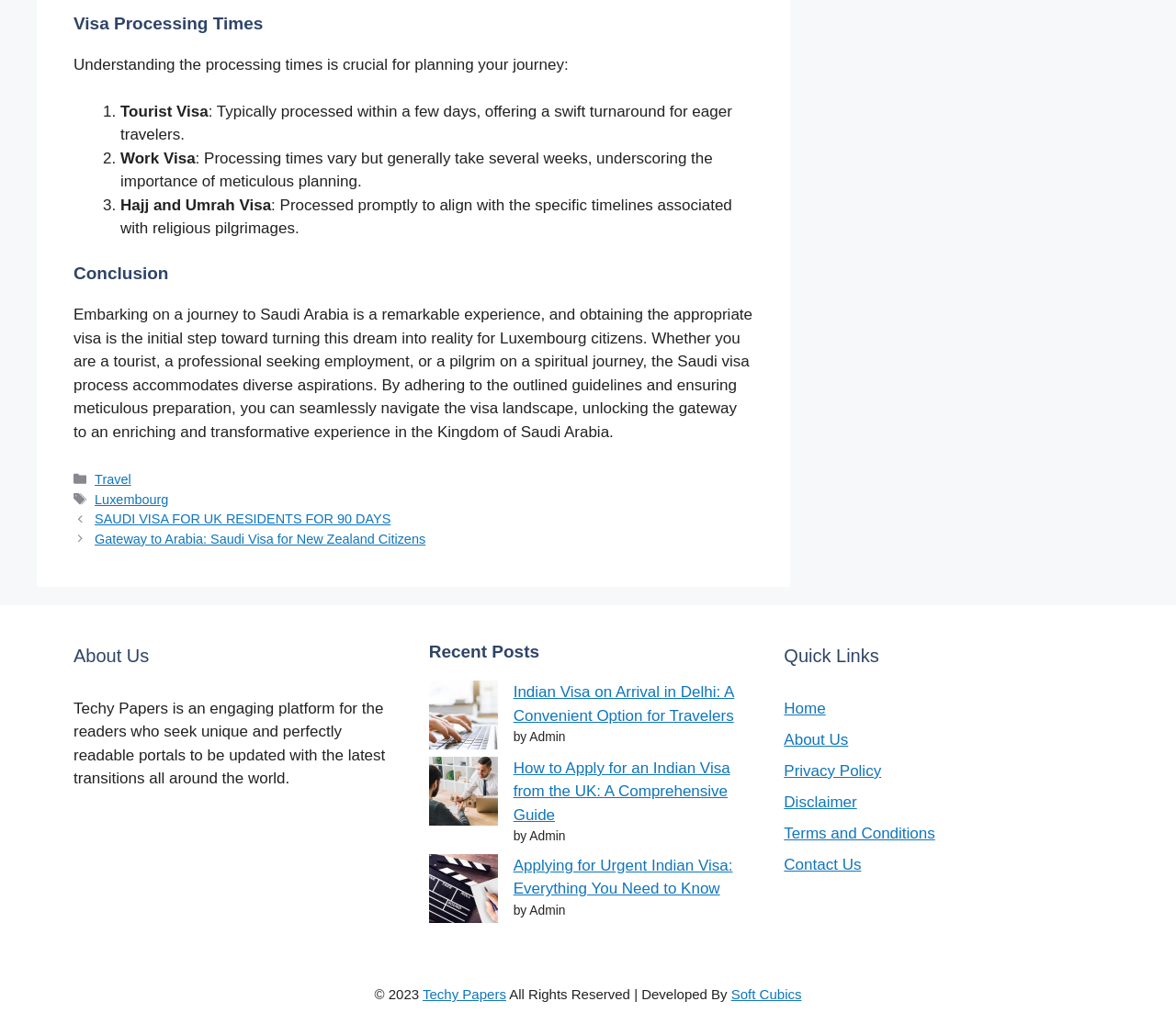Please analyze the image and provide a thorough answer to the question:
What type of visa is typically processed within a few days?

According to the webpage, tourist visas are typically processed within a few days, offering a swift turnaround for eager travelers.